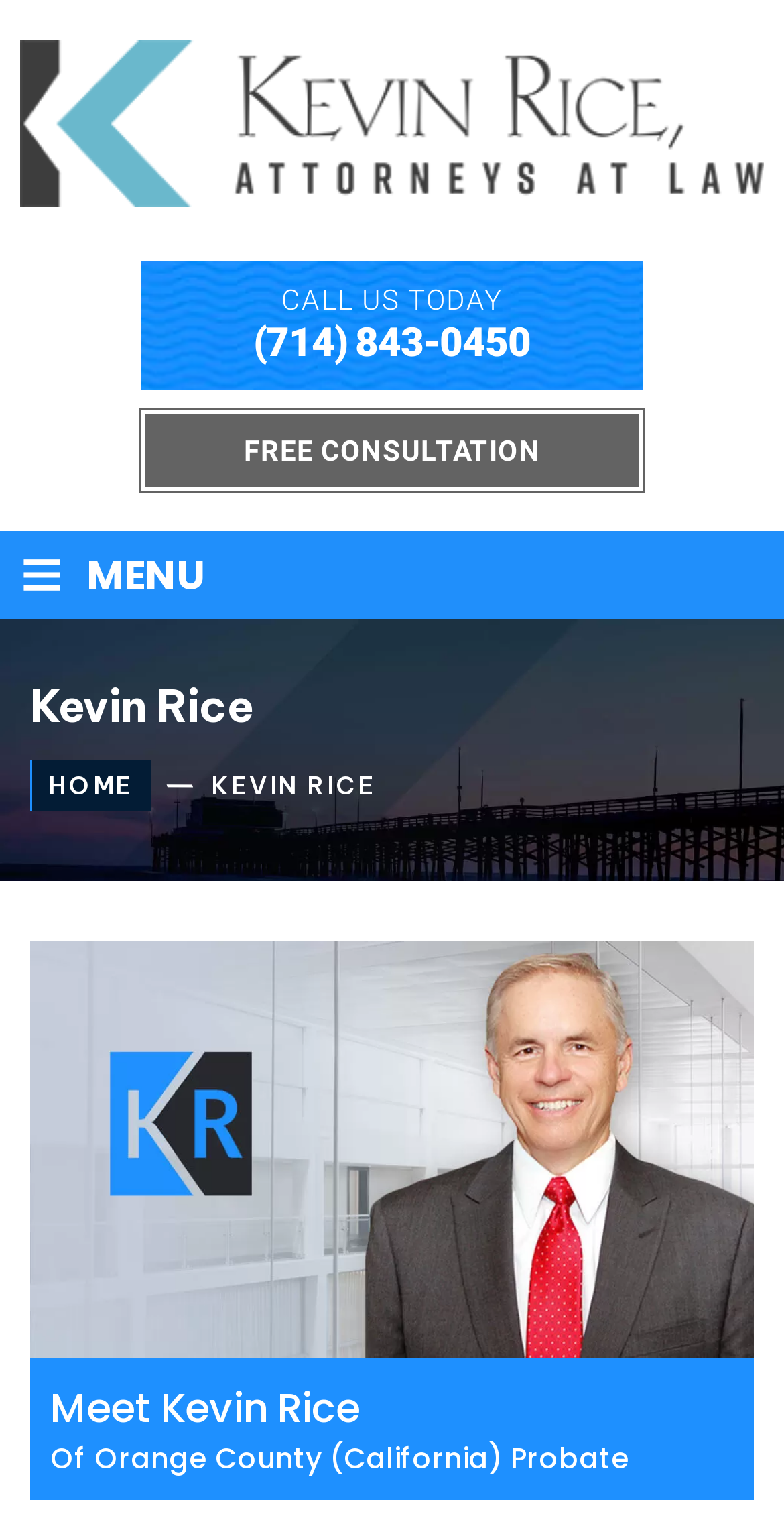Give a short answer to this question using one word or a phrase:
What is the action encouraged by the button with the '/' symbol?

MENU